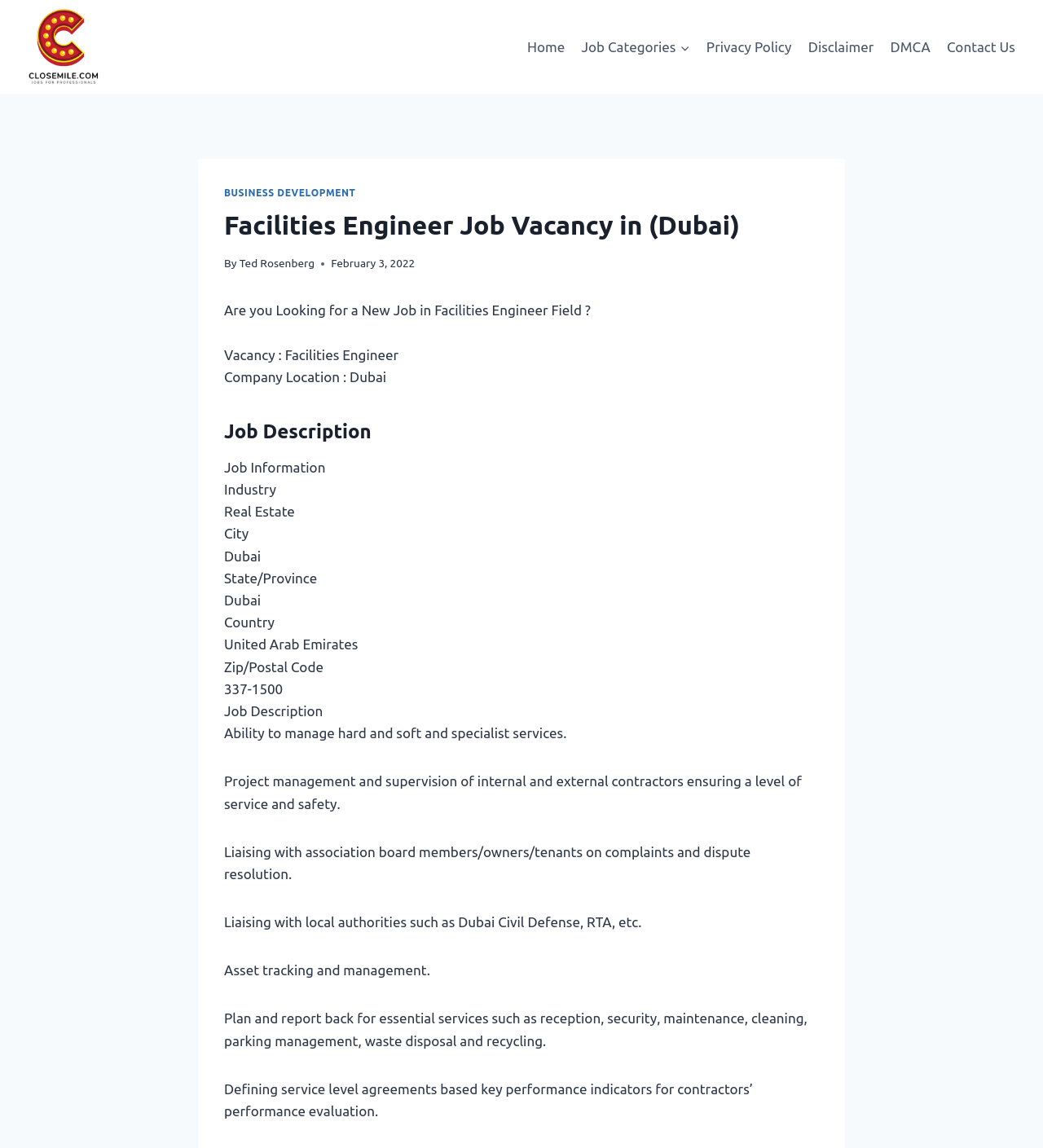Find the bounding box of the UI element described as follows: "Privacy Policy".

[0.669, 0.024, 0.767, 0.058]